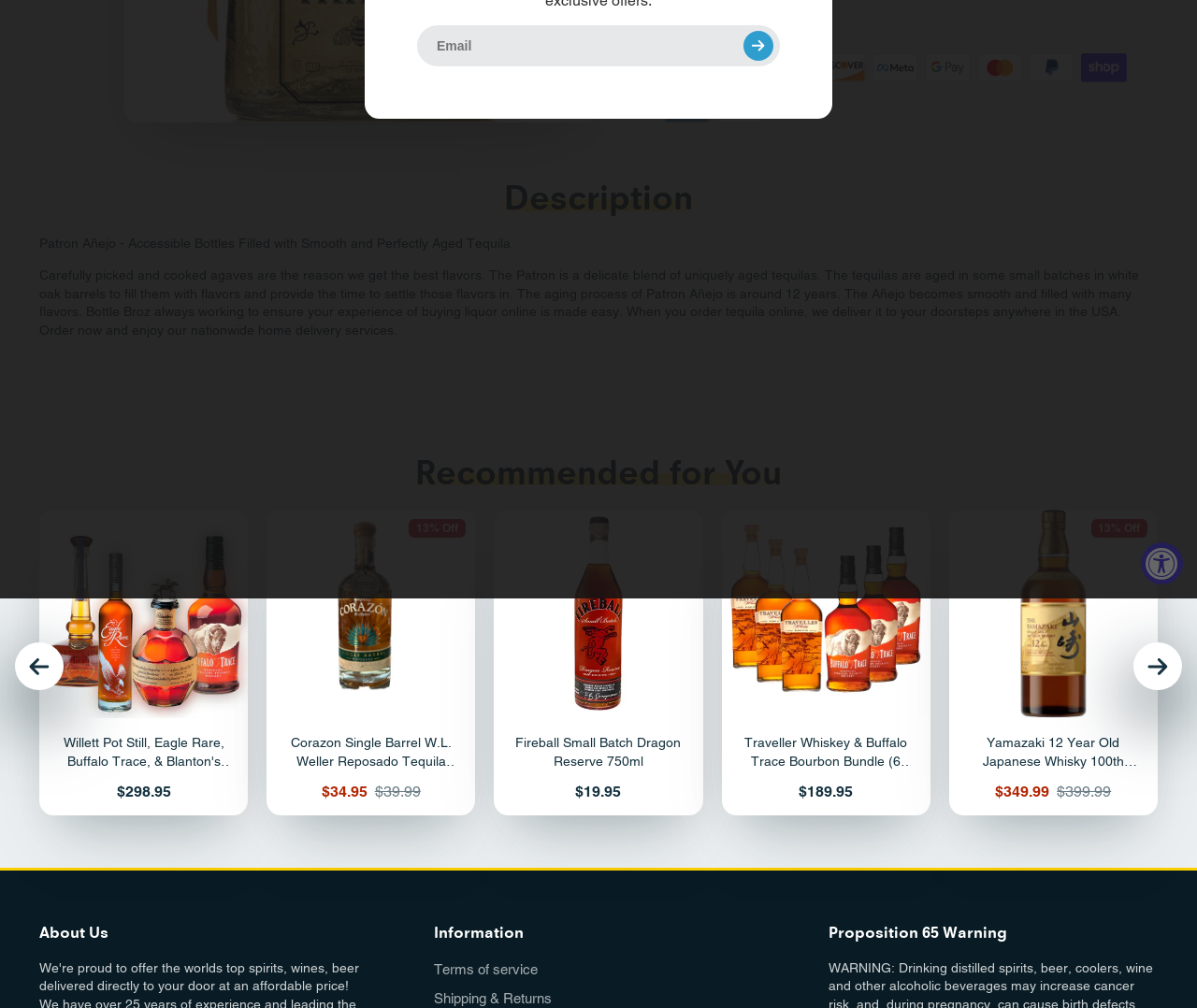Extract the bounding box coordinates of the UI element described: "Disagree". Provide the coordinates in the format [left, top, right, bottom] with values ranging from 0 to 1.

[0.499, 0.024, 0.586, 0.067]